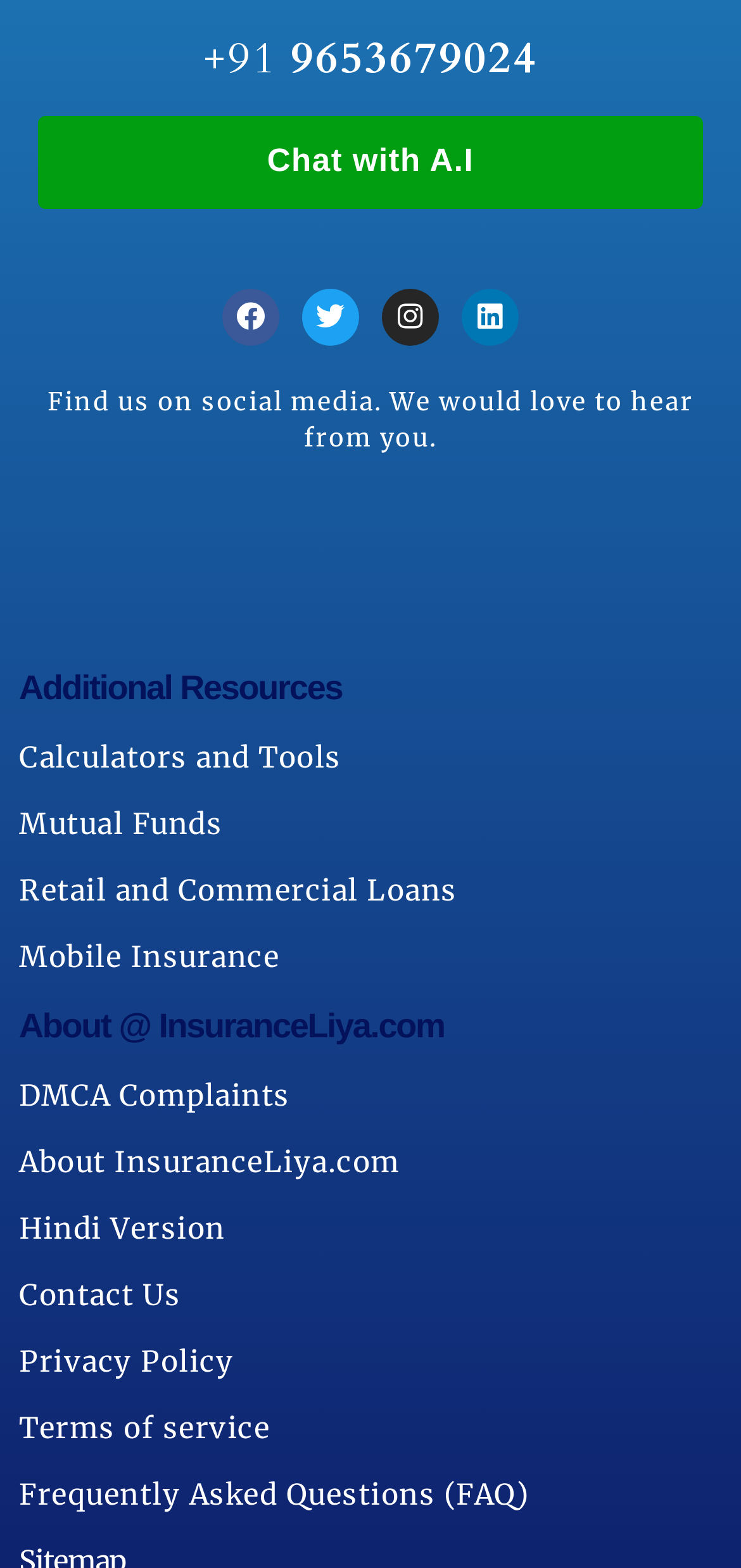Find the bounding box coordinates of the element to click in order to complete this instruction: "View Frequently Asked Questions (FAQ)". The bounding box coordinates must be four float numbers between 0 and 1, denoted as [left, top, right, bottom].

[0.026, 0.941, 0.713, 0.964]